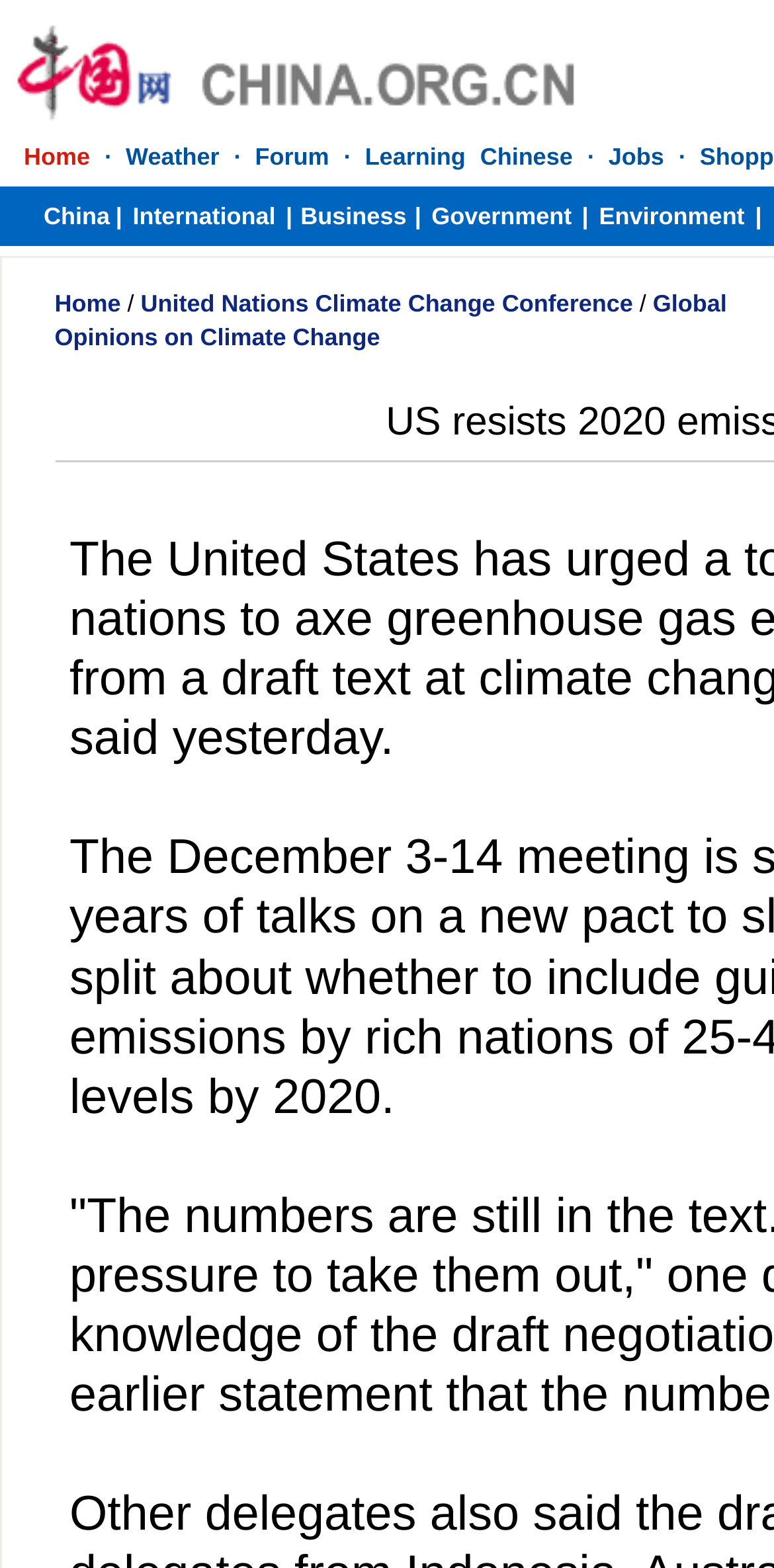Summarize the webpage comprehensively, mentioning all visible components.

This webpage appears to be a news article page from china.org.cn, with a focus on the topic "US resists 2020 emission cut goals". 

At the top of the page, there is a logo image on the left, accompanied by a link to the homepage. To the right of the logo, there are several links to different sections of the website, including "Home", "Weather", "Forum", "Learning Chinese", and "Jobs". 

Below the top navigation bar, there is a secondary navigation bar with links to different categories, including "China", "International", "Business", "Government", and "Environment". Each category is separated by a vertical bar.

The main content of the page is divided into two sections. On the left, there are three links: "Home", "United Nations Climate Change Conference", and "Global Opinions on Climate Change". The "United Nations Climate Change Conference" link is the longest and takes up most of the space in this section. 

There is no clear main article or content on the page, but the links and categories suggest that the page is related to news and information about climate change and environmental issues.